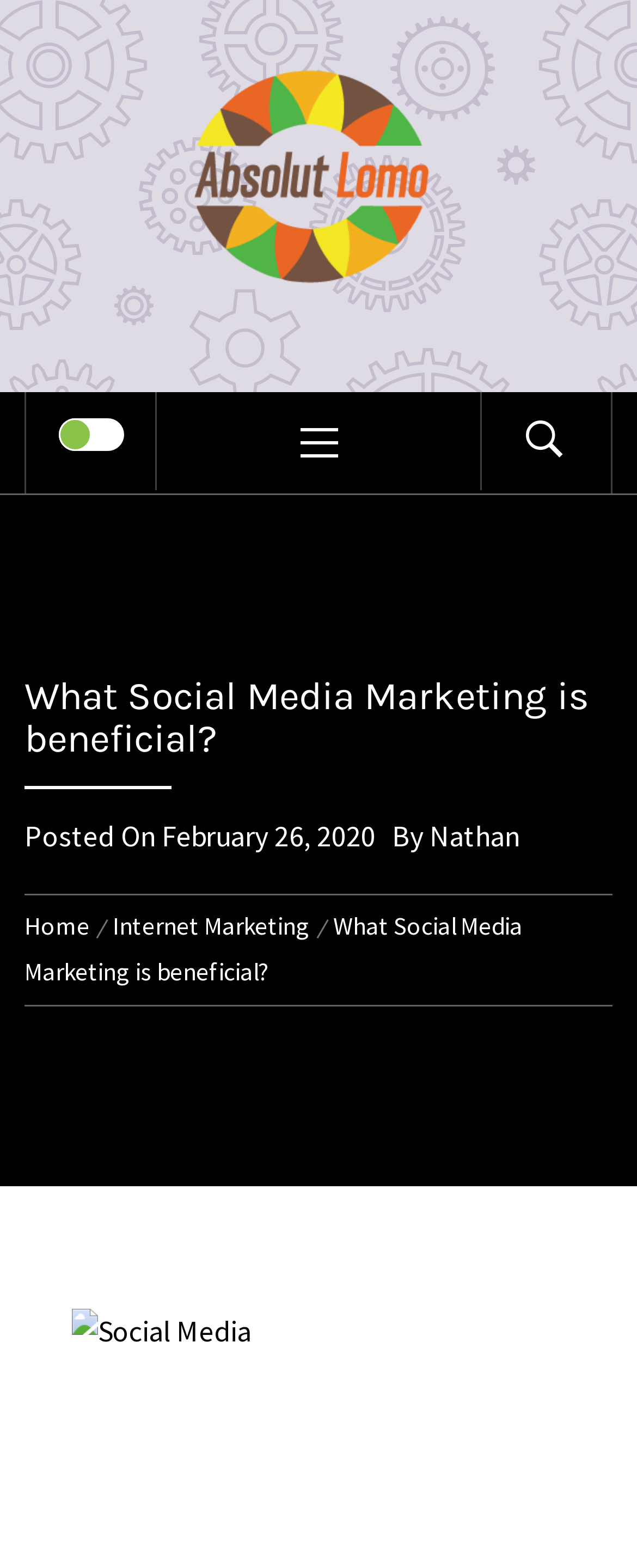Describe all visible elements and their arrangement on the webpage.

The webpage appears to be a blog post or article about social media marketing. At the top, there is a logo and a link to "Absolut Lomo" on the left side, accompanied by a tagline "KEEP ALL THE DATA AT THE TIP OF YOUR HAND" in a prominent font. Below this, there is a checkbox on the left side, followed by a link to "PRIMARY MENU" and an icon on the right side.

The main content of the page is headed by a title "What Social Media Marketing is beneficial?" which spans almost the entire width of the page. Below the title, there is a section with the post's metadata, including the date "February 26, 2020" and the author "Nathan". 

On the top-right side, there is a navigation menu with breadcrumbs, showing the path "Home > Internet Marketing > What Social Media Marketing is beneficial?". The page also has a few links scattered throughout, including one to the primary menu and another to the author's profile.